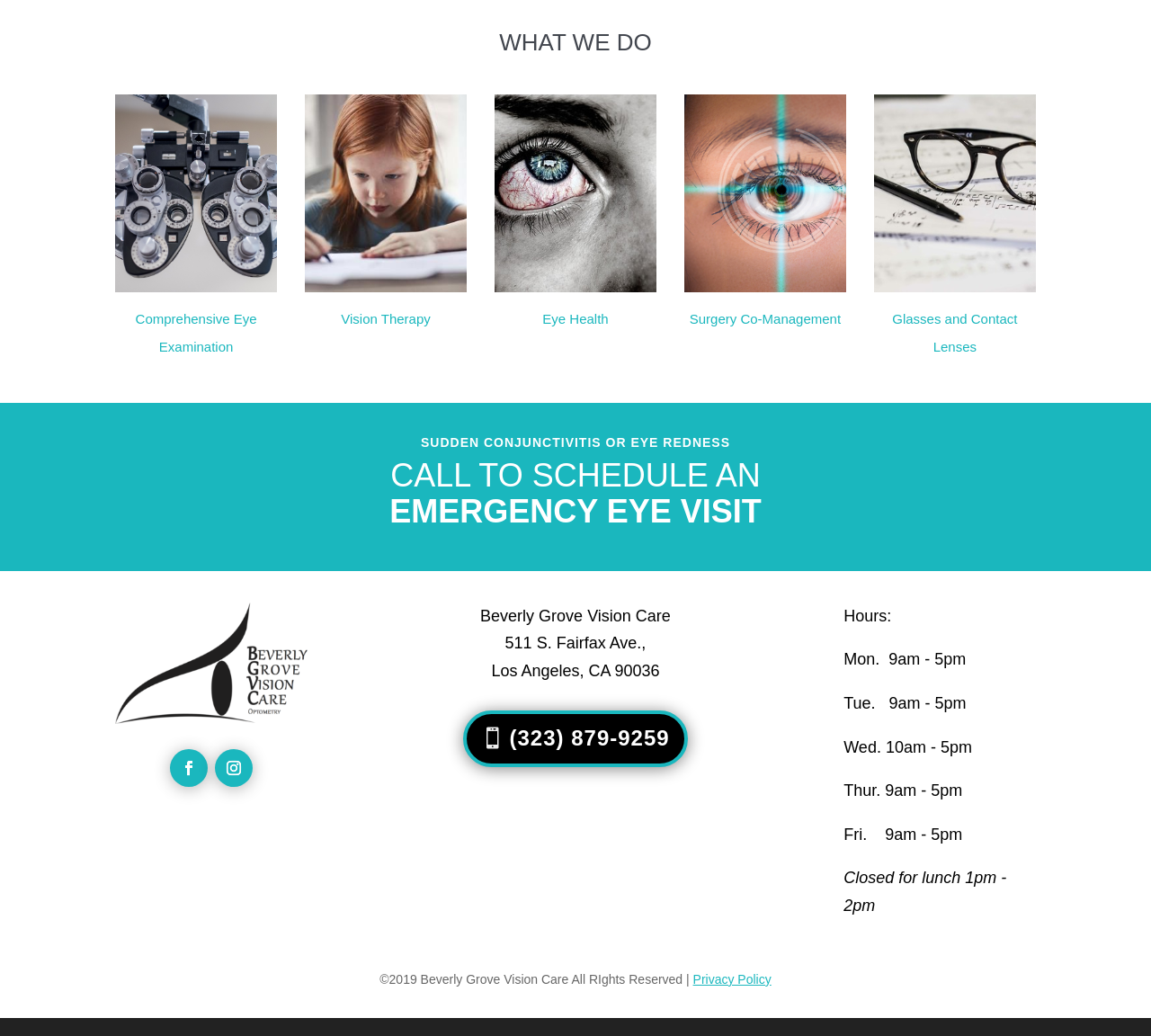Please specify the bounding box coordinates in the format (top-left x, top-left y, bottom-right x, bottom-right y), with values ranging from 0 to 1. Identify the bounding box for the UI component described as follows: Glasses and Contact Lenses

[0.775, 0.3, 0.884, 0.342]